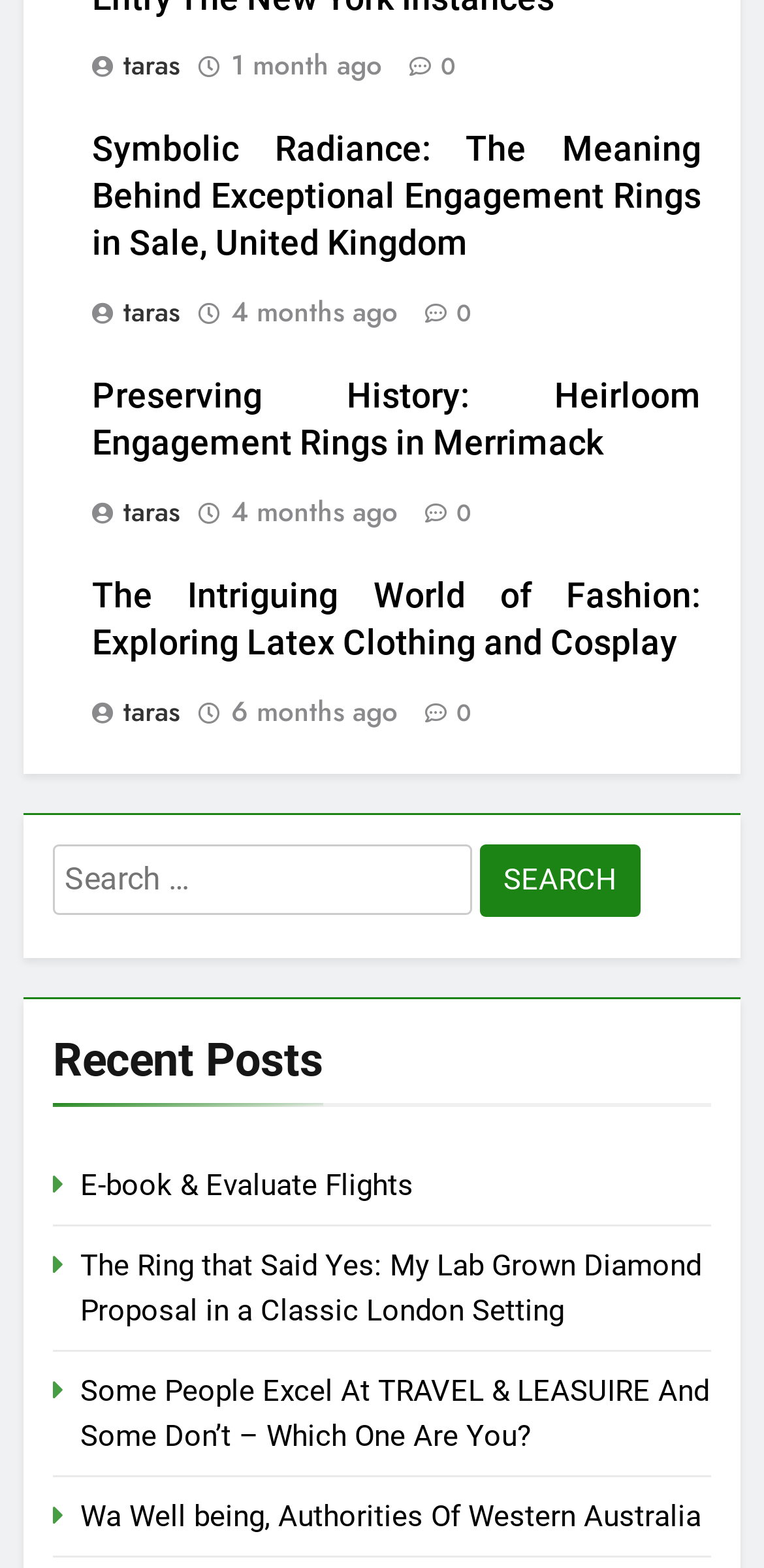Please answer the following question using a single word or phrase: What is the purpose of the search box?

To search the website